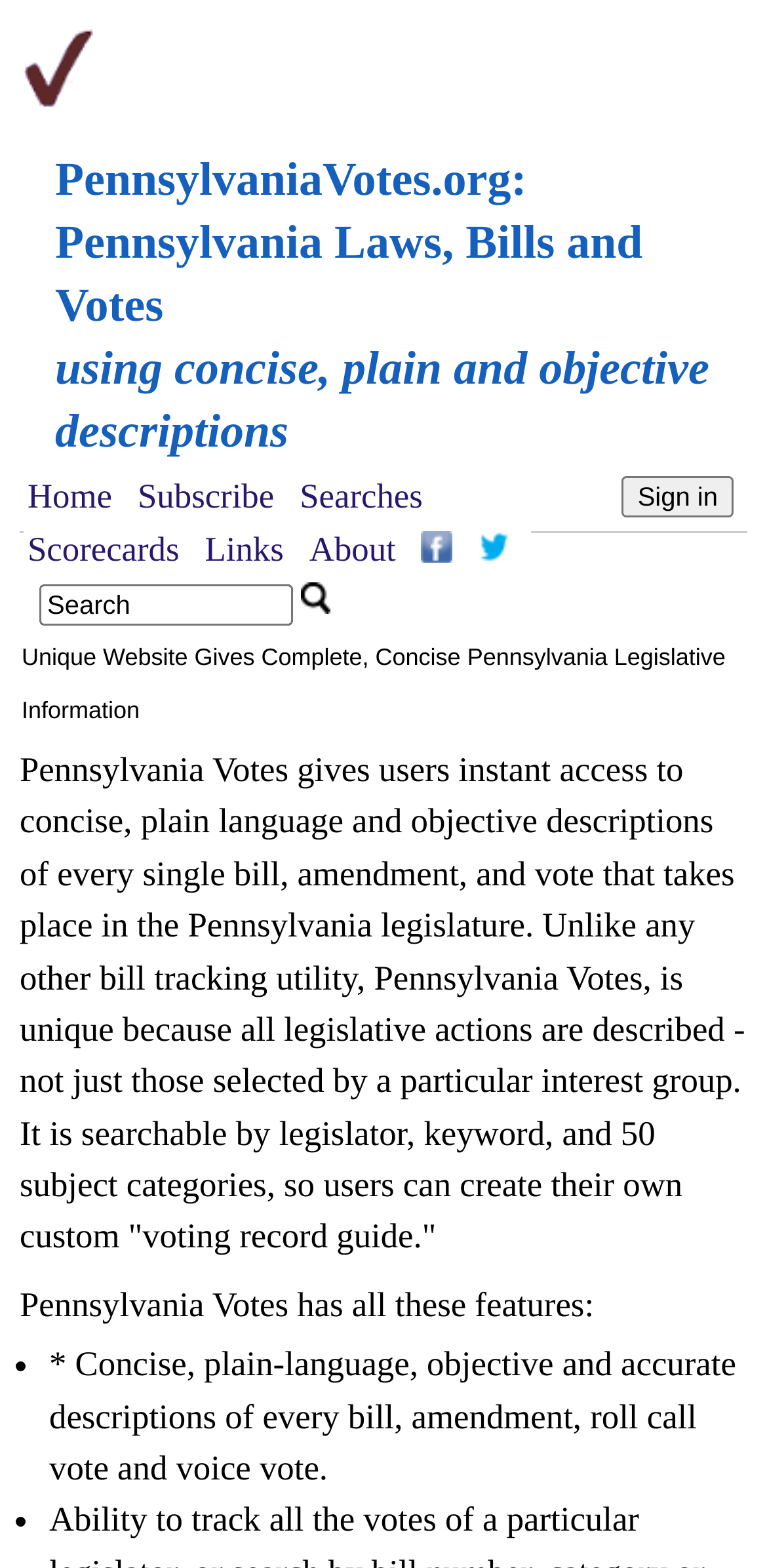Predict the bounding box coordinates of the UI element that matches this description: "value="Sign in"". The coordinates should be in the format [left, top, right, bottom] with each value between 0 and 1.

[0.811, 0.304, 0.956, 0.33]